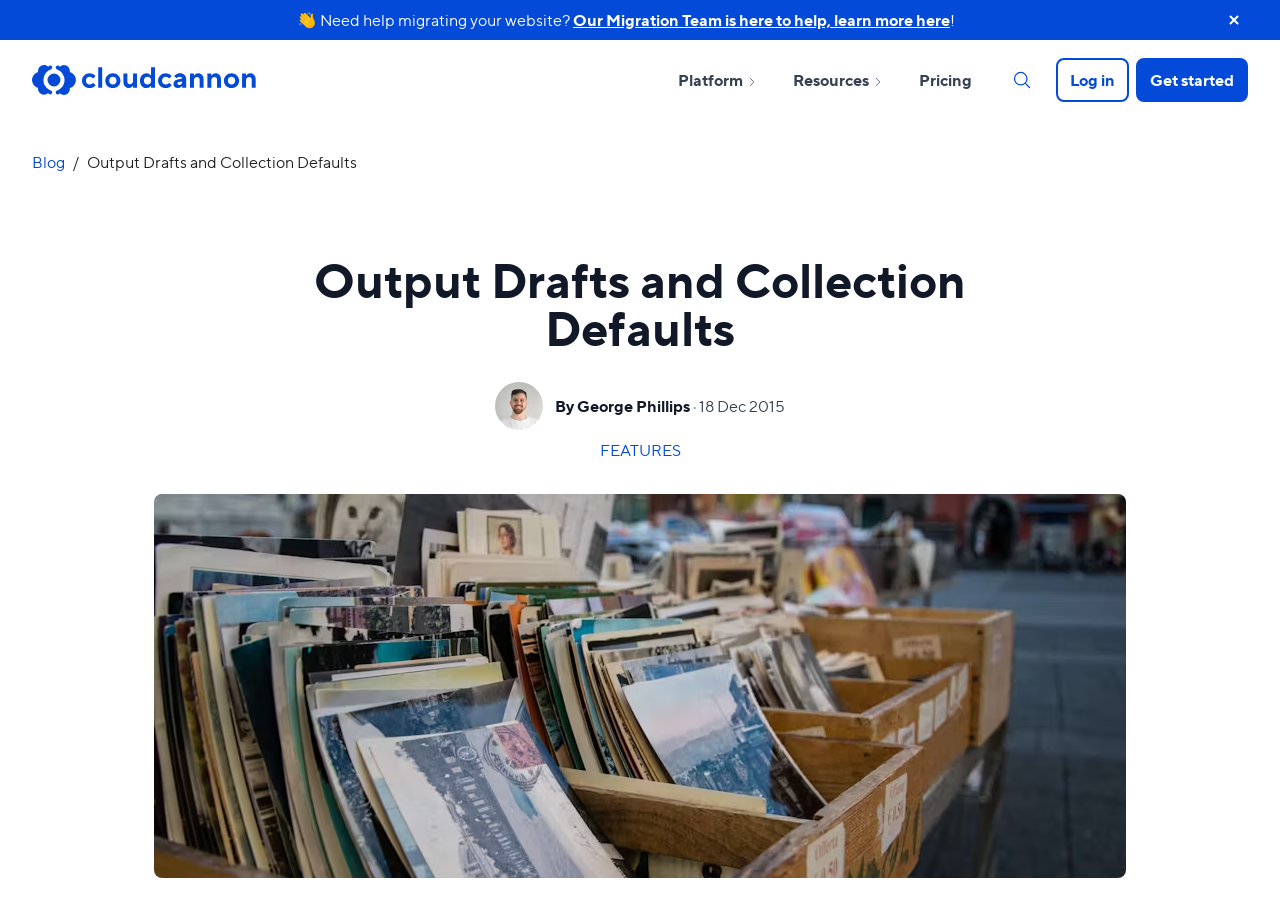What is the purpose of the button on the top right corner?
Carefully analyze the image and provide a thorough answer to the question.

I found the purpose of the button on the top right corner by looking at the button element with the description 'close announcement banner'.